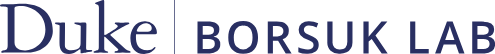Please answer the following question using a single word or phrase: 
What is the purpose of the website associated with the Borsuk Lab?

Publishing research findings and resources